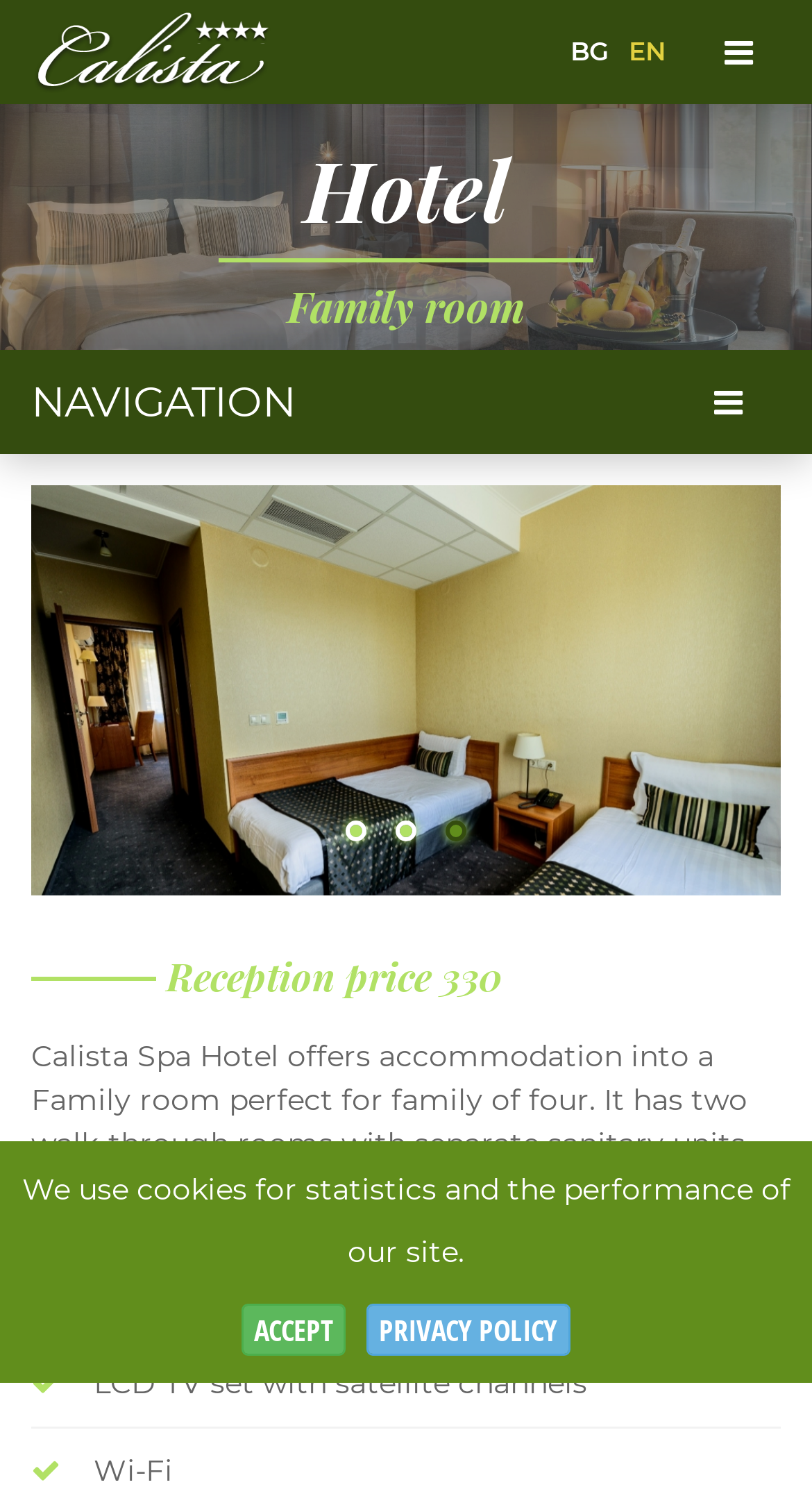Point out the bounding box coordinates of the section to click in order to follow this instruction: "Check room details".

[0.038, 0.323, 0.962, 0.595]